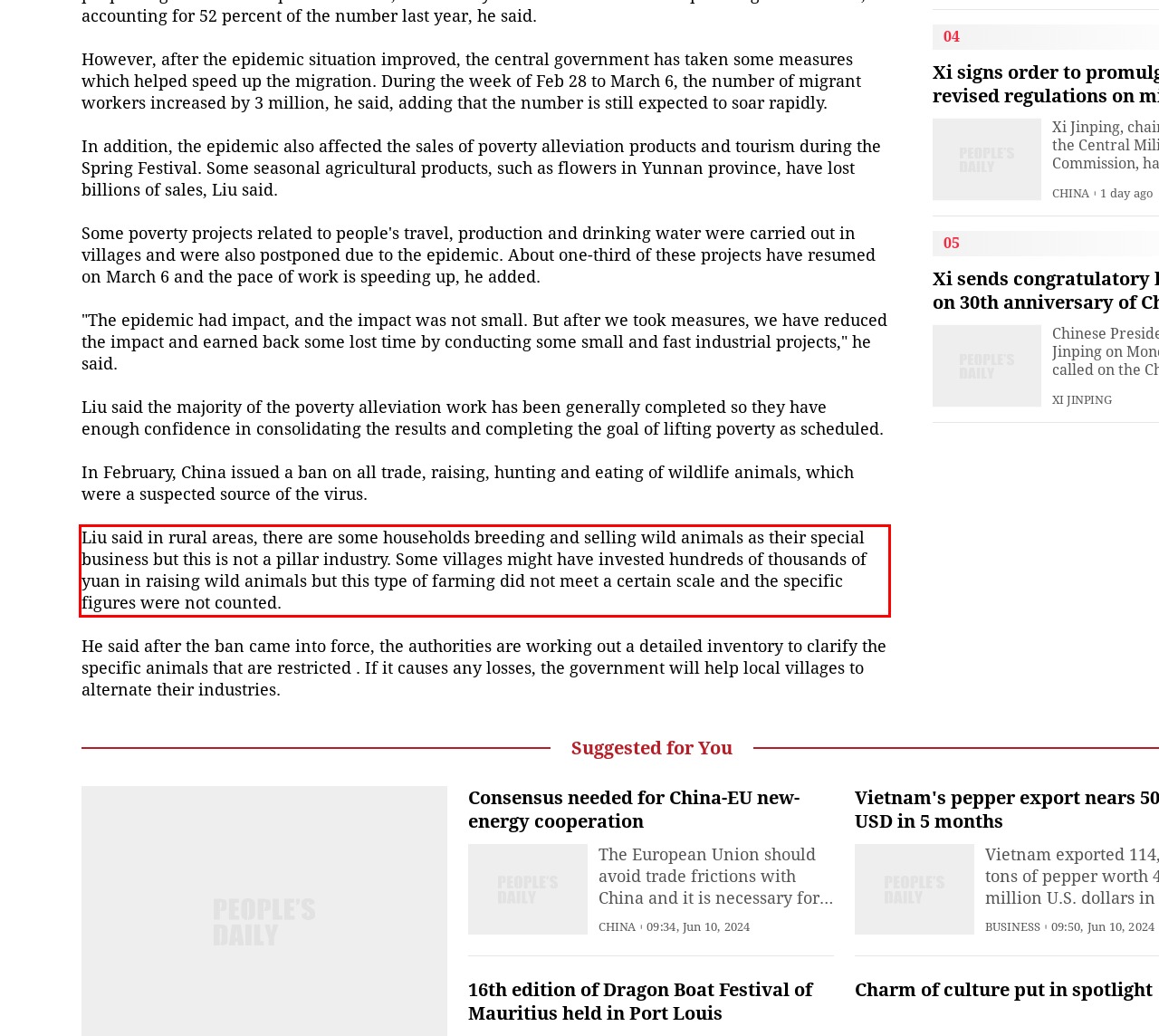From the given screenshot of a webpage, identify the red bounding box and extract the text content within it.

Liu said in rural areas, there are some households breeding and selling wild animals as their special business but this is not a pillar industry. Some villages might have invested hundreds of thousands of yuan in raising wild animals but this type of farming did not meet a certain scale and the specific figures were not counted.